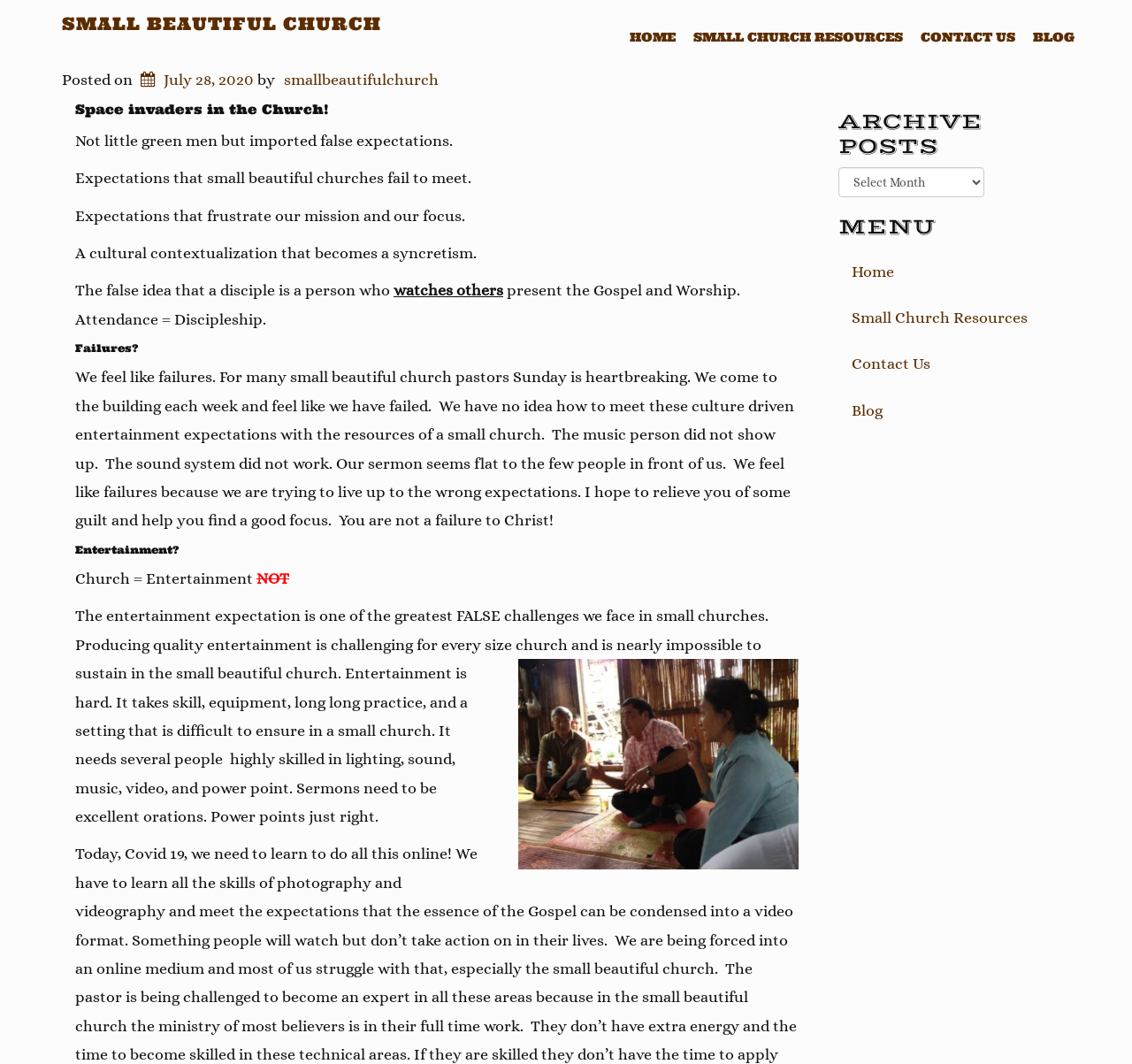Bounding box coordinates are specified in the format (top-left x, top-left y, bottom-right x, bottom-right y). All values are floating point numbers bounded between 0 and 1. Please provide the bounding box coordinate of the region this sentence describes: Home

[0.548, 0.018, 0.605, 0.052]